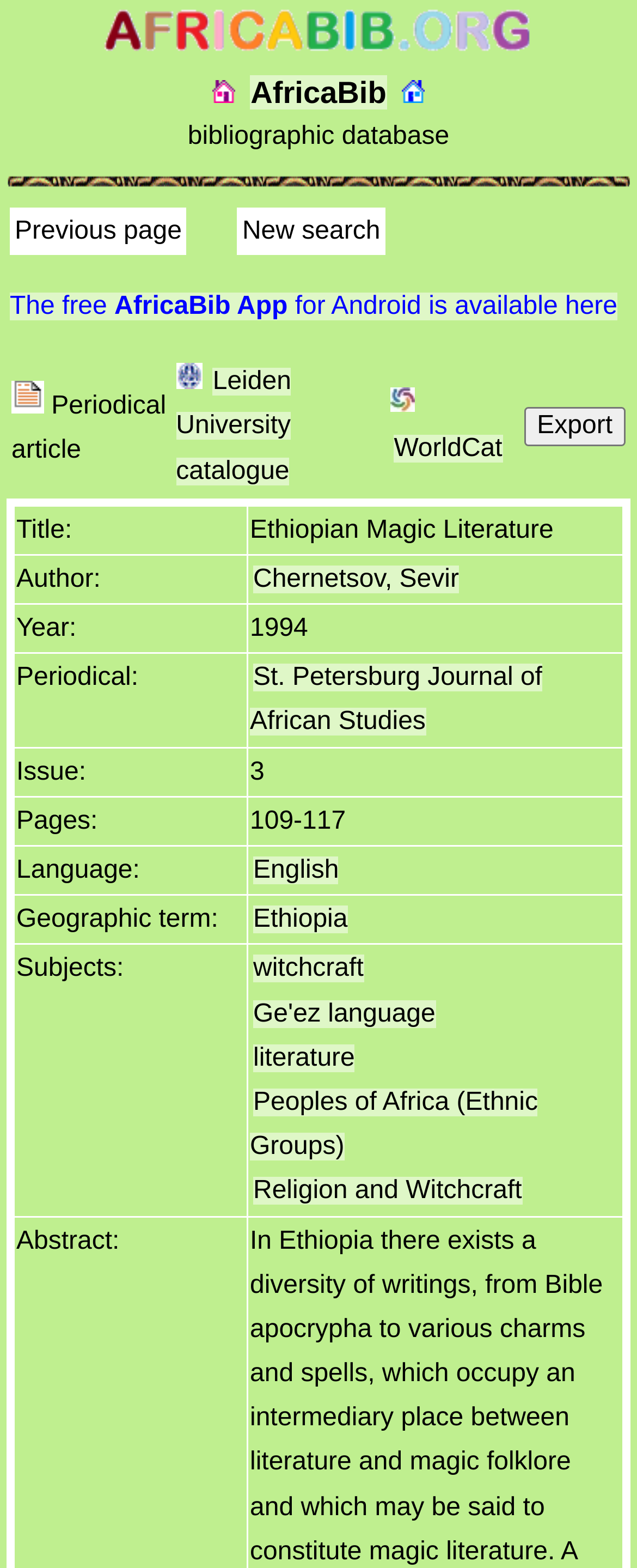Determine the bounding box coordinates of the clickable area required to perform the following instruction: "Search for new articles". The coordinates should be represented as four float numbers between 0 and 1: [left, top, right, bottom].

[0.373, 0.132, 0.605, 0.163]